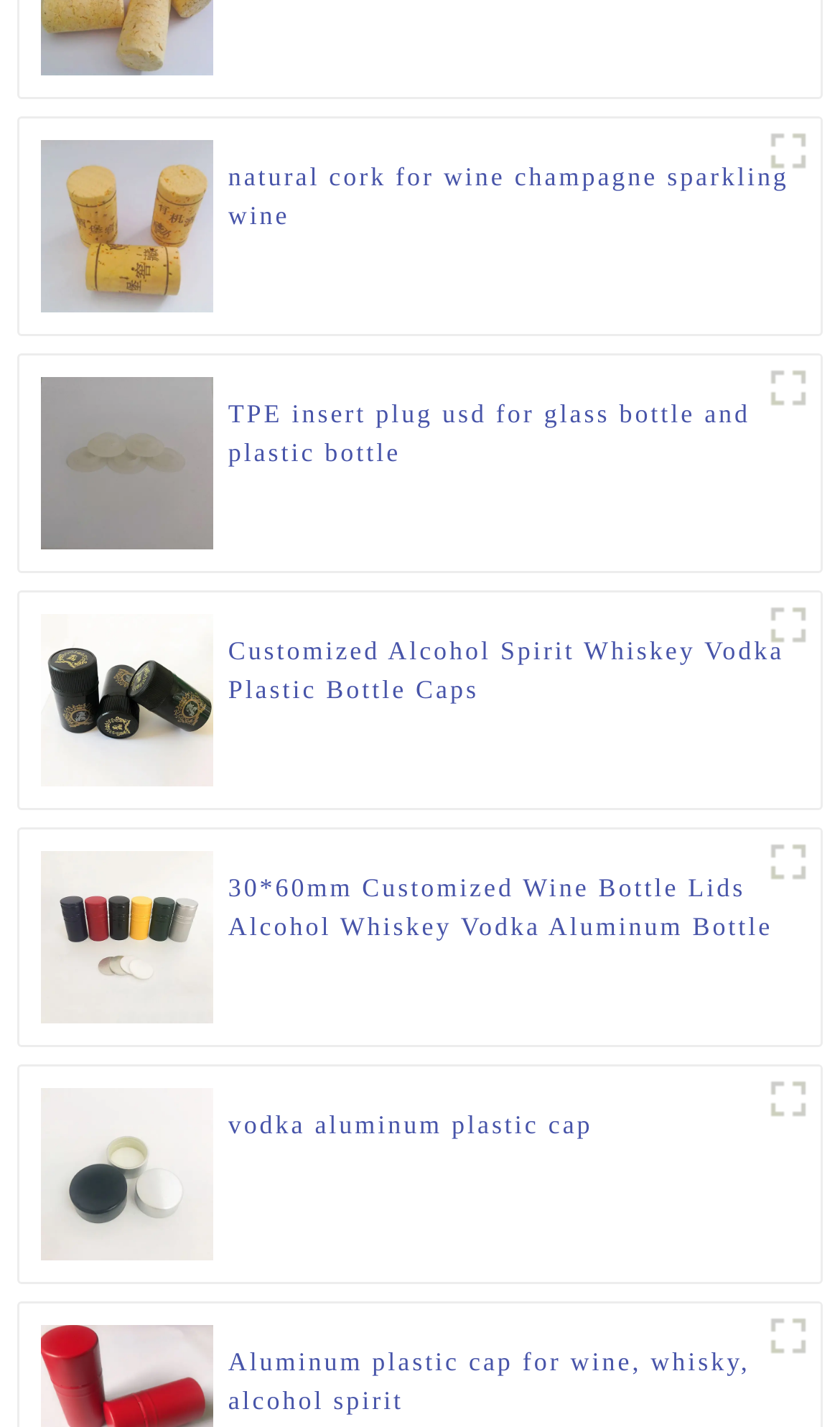Identify the bounding box coordinates of the area that should be clicked in order to complete the given instruction: "click the link about vodka aluminum plastic cap". The bounding box coordinates should be four float numbers between 0 and 1, i.e., [left, top, right, bottom].

[0.272, 0.775, 0.706, 0.829]